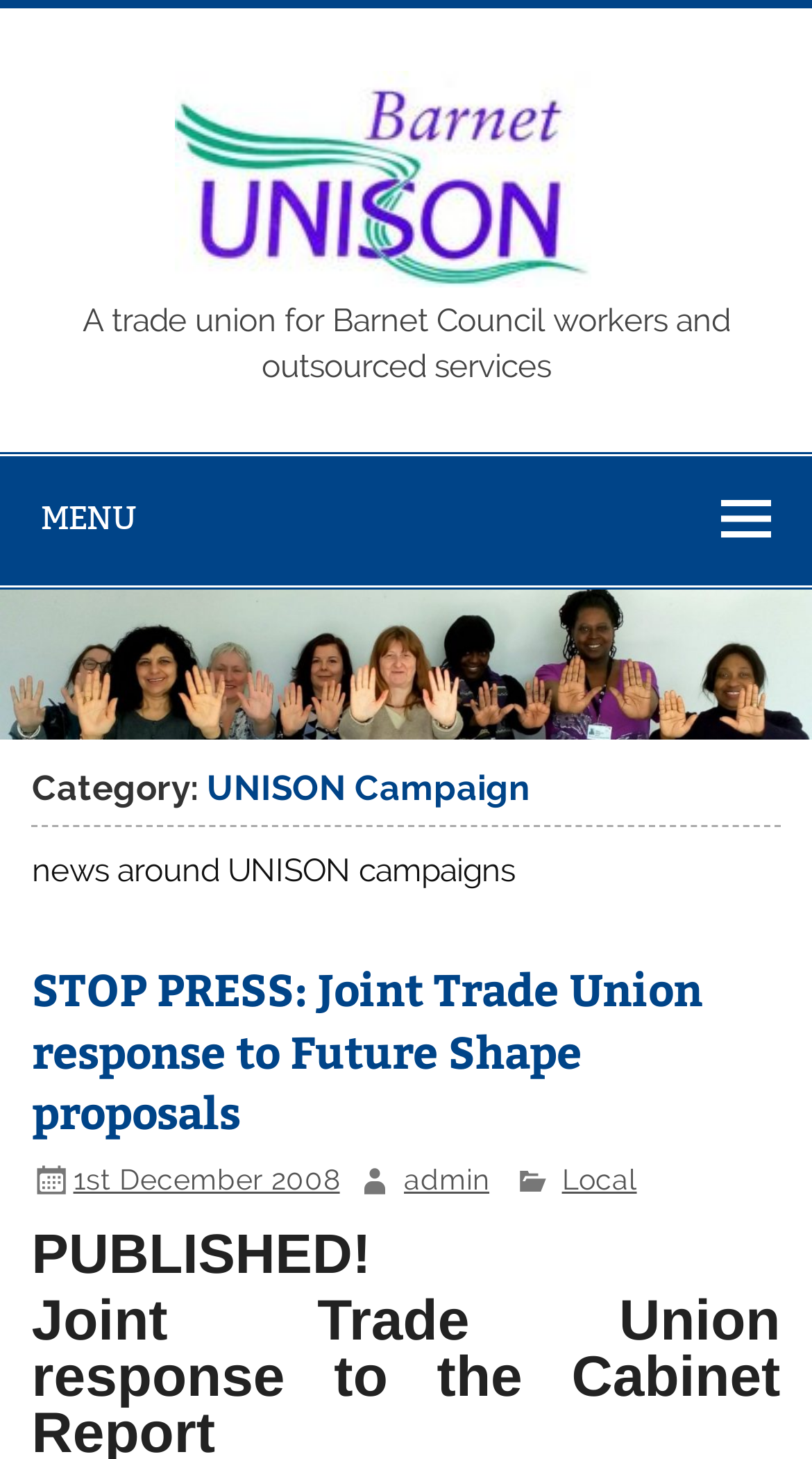Extract the bounding box coordinates of the UI element described: "1st December 2008". Provide the coordinates in the format [left, top, right, bottom] with values ranging from 0 to 1.

[0.09, 0.796, 0.418, 0.819]